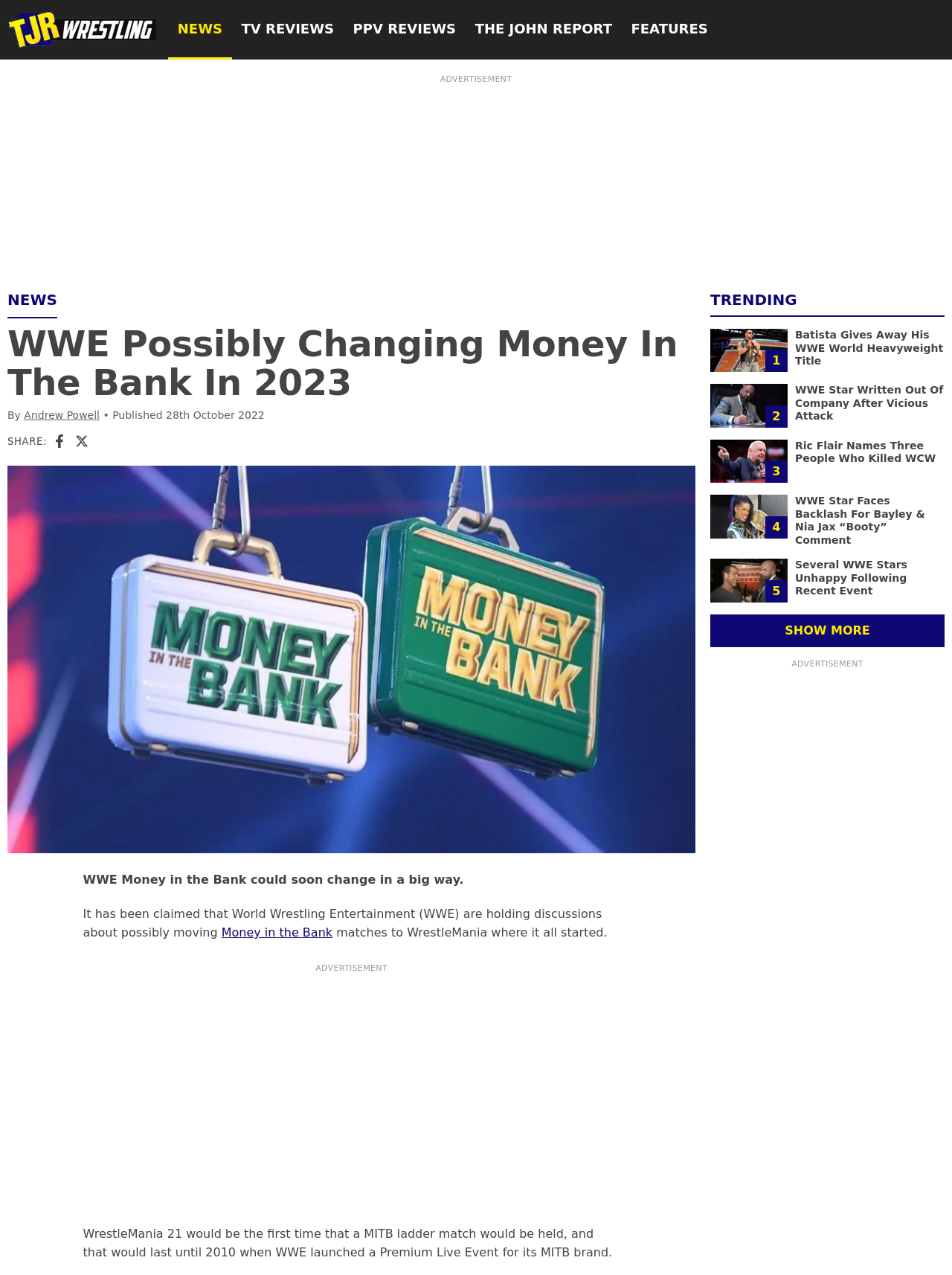What is the website's logo?
Analyze the screenshot and provide a detailed answer to the question.

I determined the answer by looking at the top-left corner of the webpage, where I found an image with the description 'TJR Wrestling logo', which is likely the website's logo.